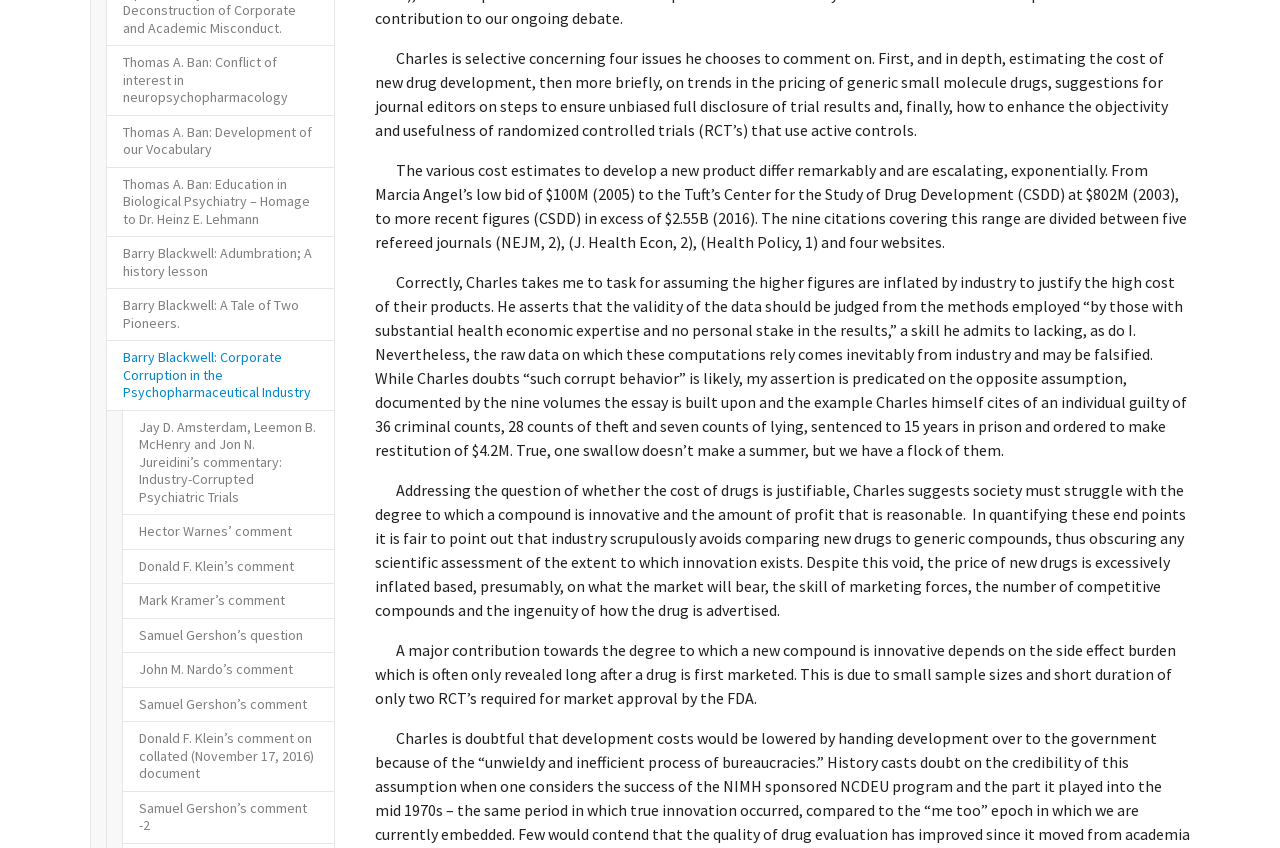Bounding box coordinates should be provided in the format (top-left x, top-left y, bottom-right x, bottom-right y) with all values between 0 and 1. Identify the bounding box for this UI element: Samuel Gershon’s question

[0.095, 0.728, 0.262, 0.77]